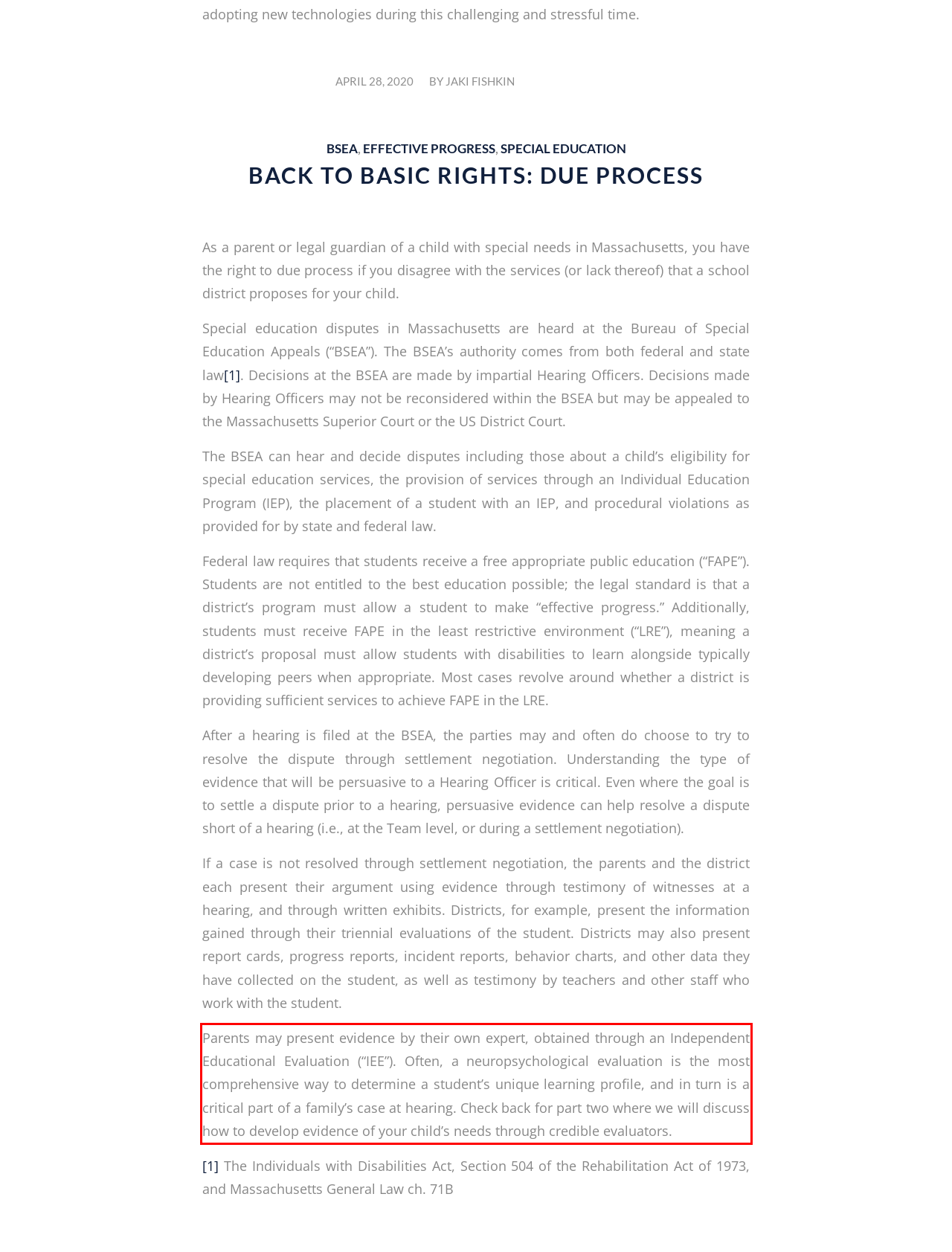Given a screenshot of a webpage containing a red bounding box, perform OCR on the text within this red bounding box and provide the text content.

Parents may present evidence by their own expert, obtained through an Independent Educational Evaluation (“IEE”). Often, a neuropsychological evaluation is the most comprehensive way to determine a student’s unique learning profile, and in turn is a critical part of a family’s case at hearing. Check back for part two where we will discuss how to develop evidence of your child’s needs through credible evaluators.